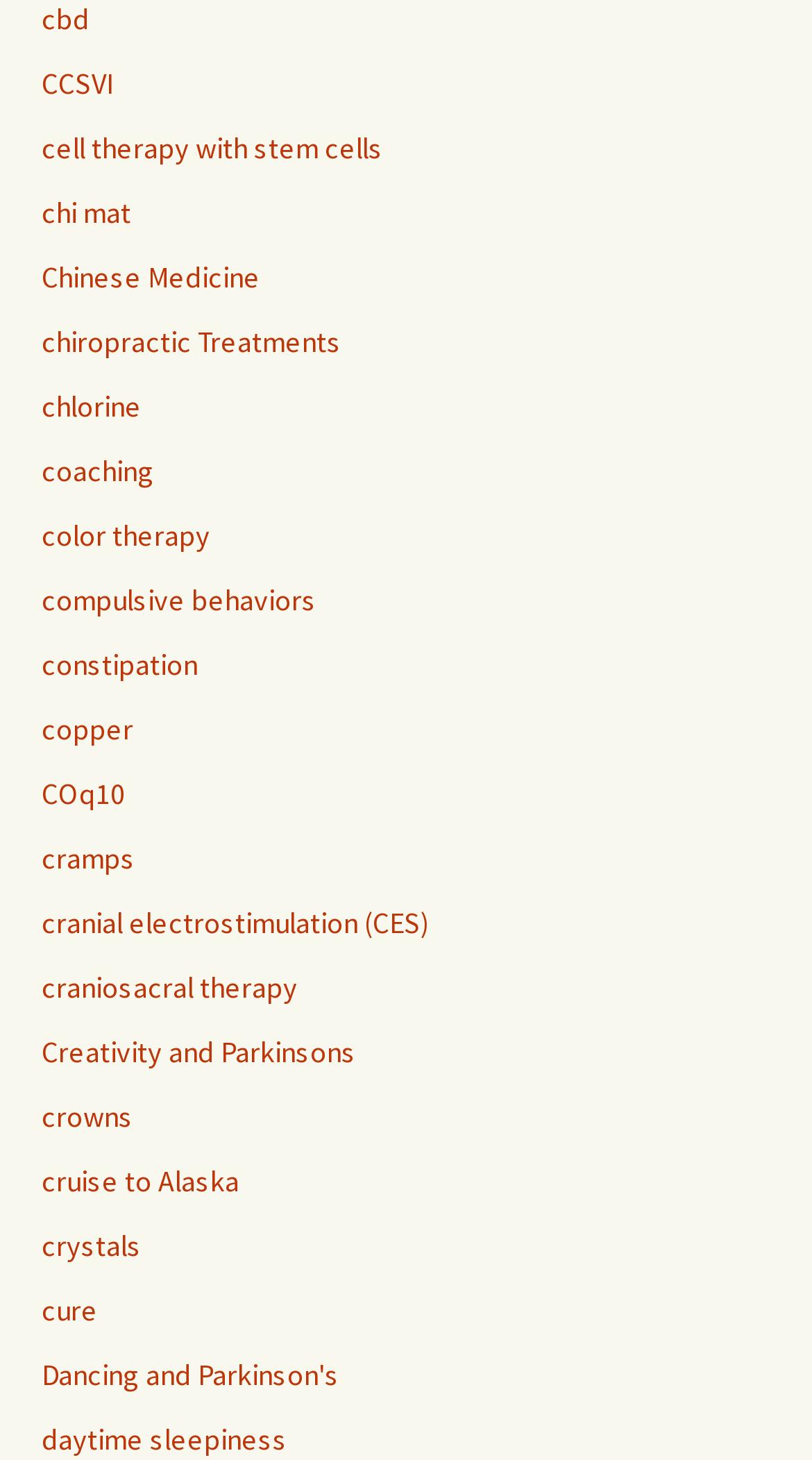Kindly determine the bounding box coordinates for the area that needs to be clicked to execute this instruction: "click on the link for cbd".

[0.051, 0.0, 0.11, 0.026]